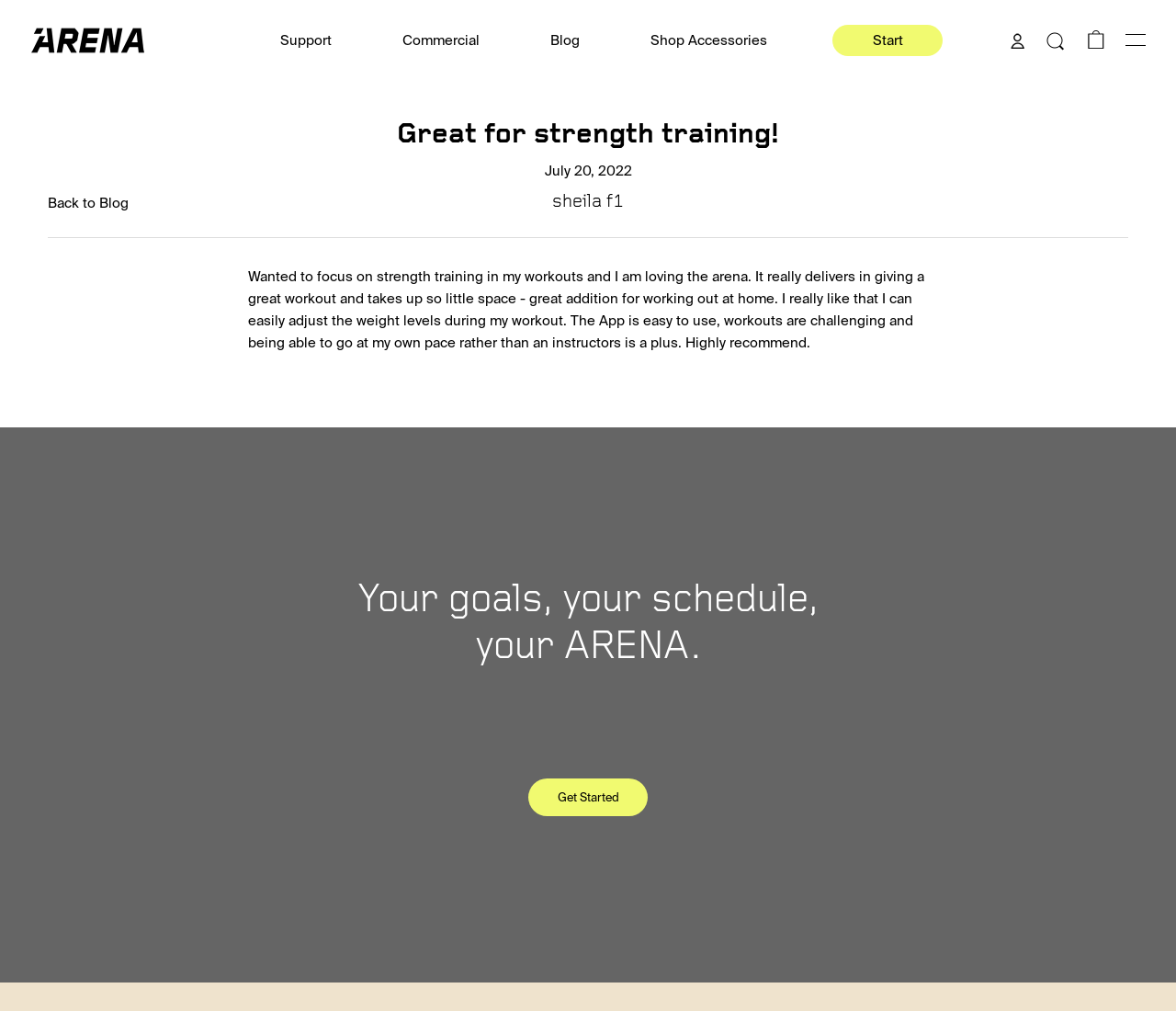Locate the bounding box coordinates of the clickable area needed to fulfill the instruction: "Go to Support".

[0.234, 0.029, 0.286, 0.051]